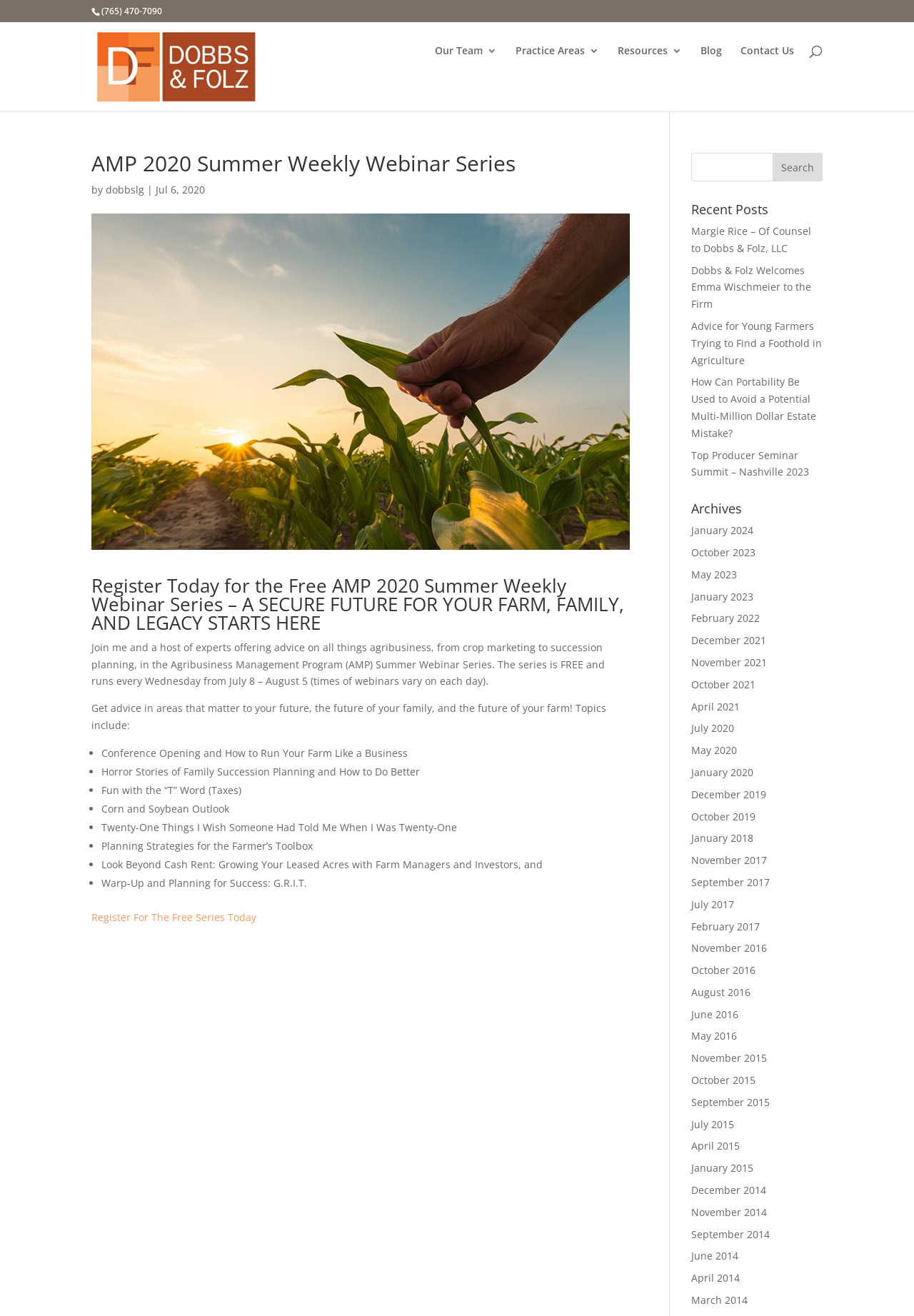Please specify the bounding box coordinates of the area that should be clicked to accomplish the following instruction: "Call the phone number". The coordinates should consist of four float numbers between 0 and 1, i.e., [left, top, right, bottom].

[0.111, 0.004, 0.177, 0.013]